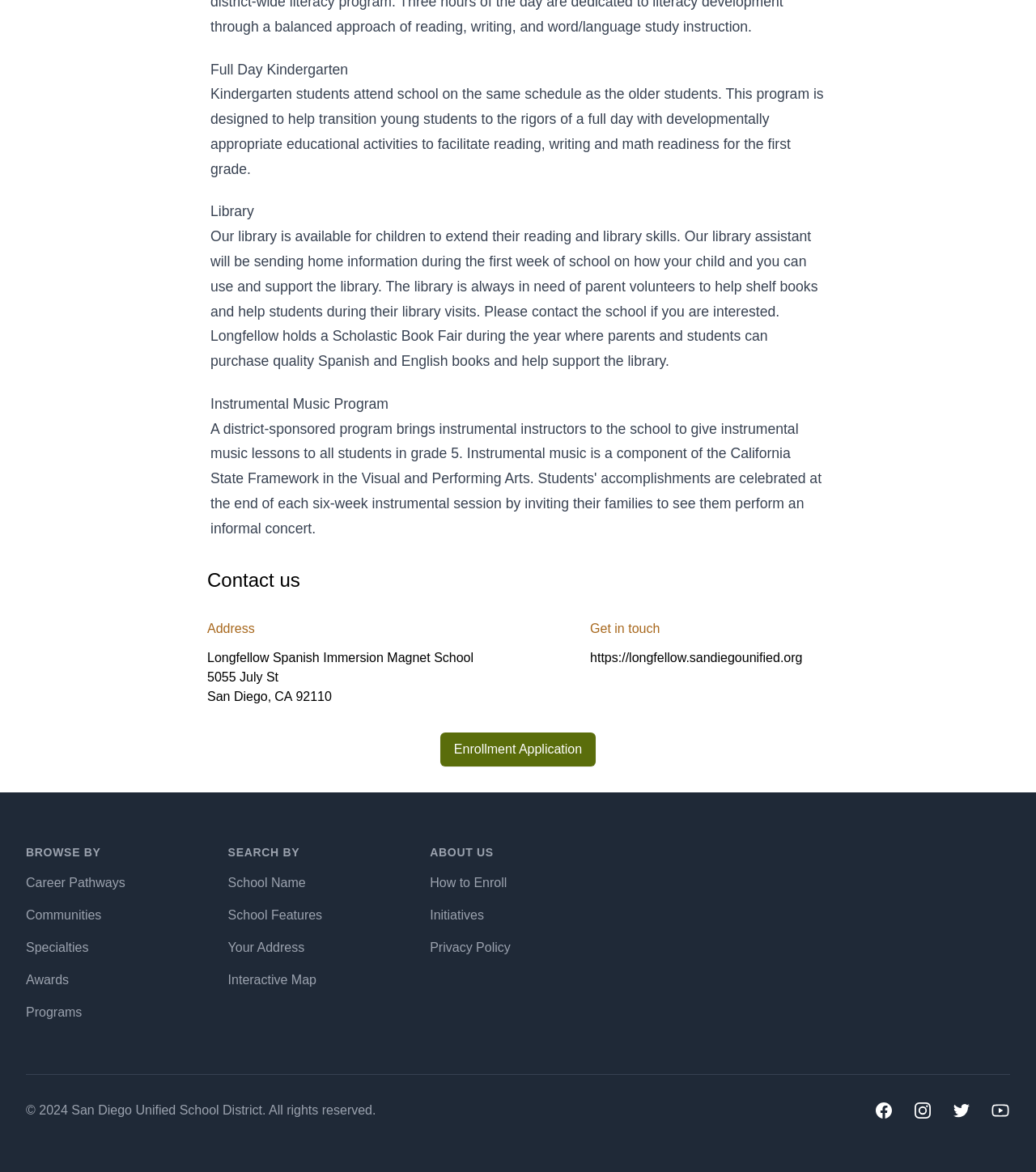Answer the question below with a single word or a brief phrase: 
What is the address of Longfellow School?

5055 July St, San Diego, CA 92110